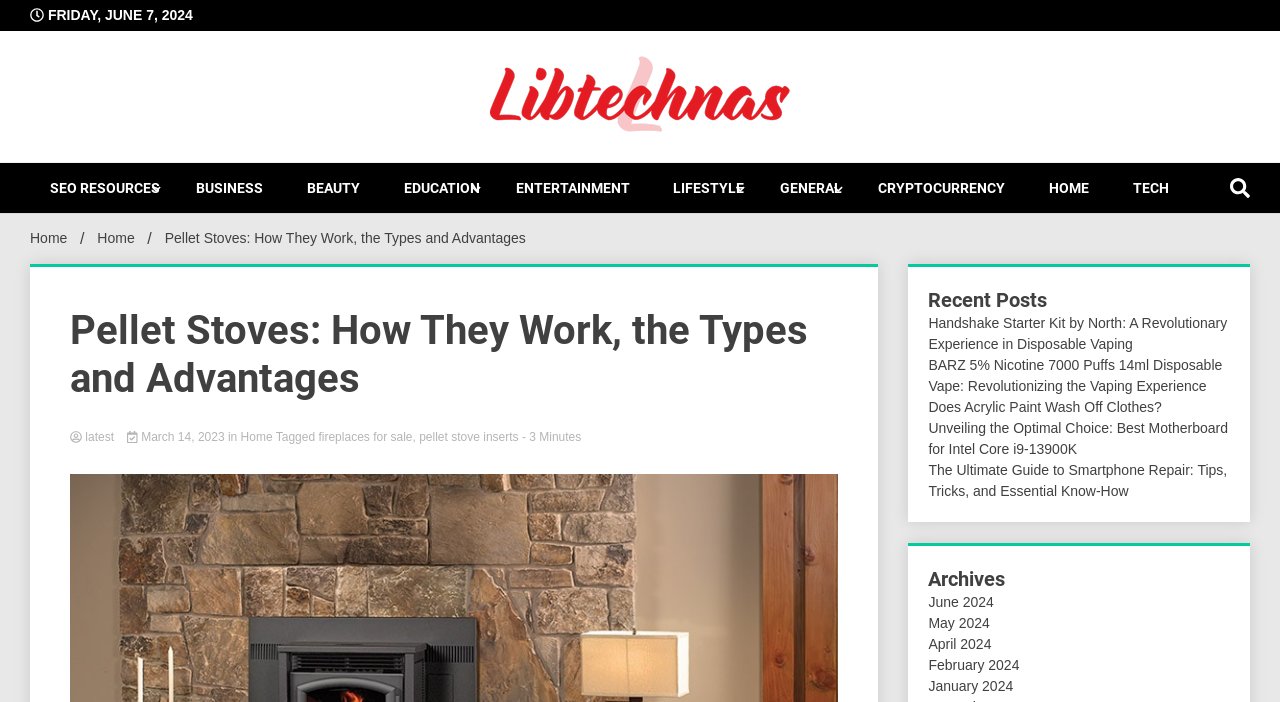Using the element description pellet stove inserts, predict the bounding box coordinates for the UI element. Provide the coordinates in (top-left x, top-left y, bottom-right x, bottom-right y) format with values ranging from 0 to 1.

[0.327, 0.613, 0.405, 0.632]